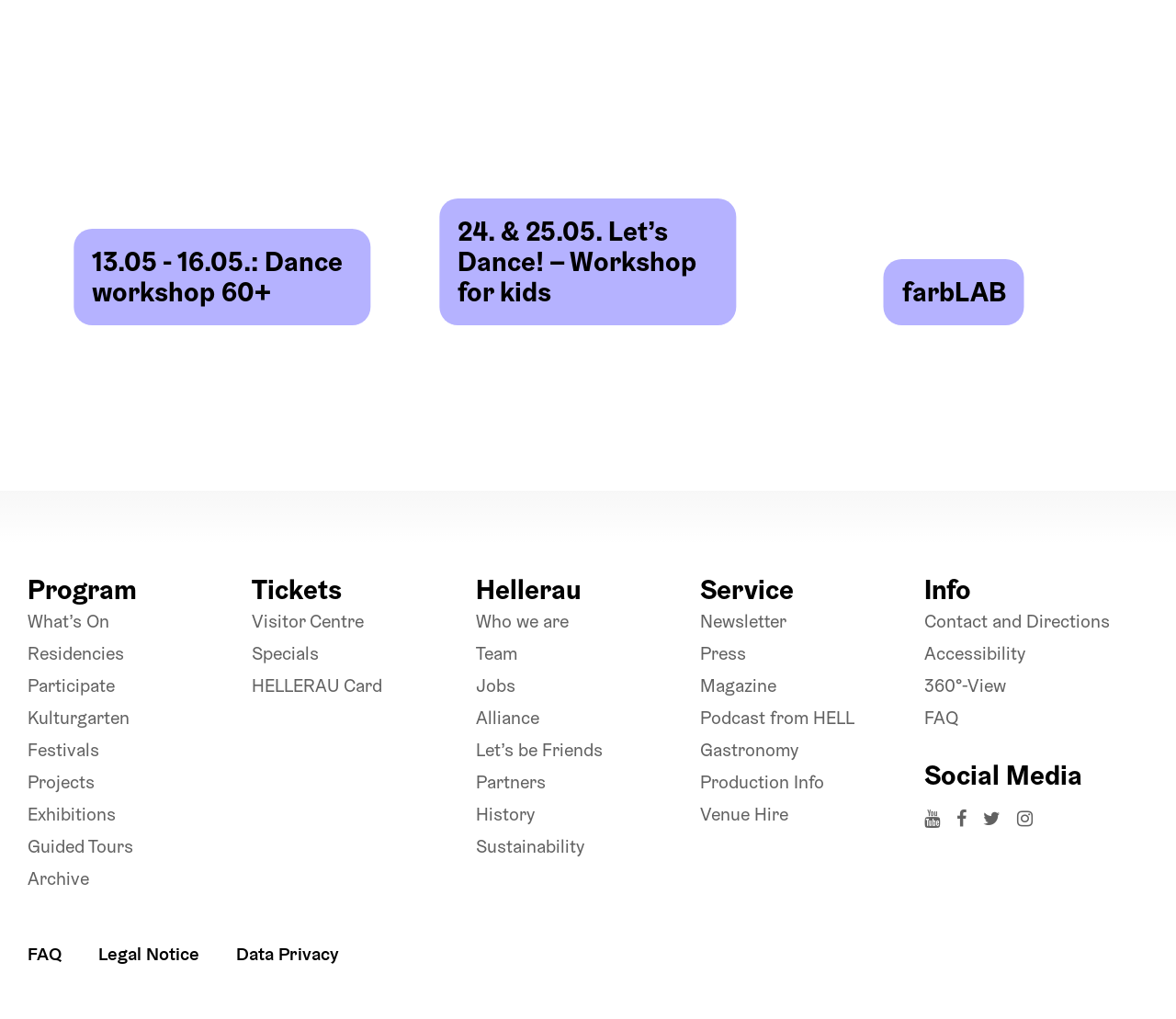Determine the bounding box coordinates for the area that needs to be clicked to fulfill this task: "Check the 'Tickets' information". The coordinates must be given as four float numbers between 0 and 1, i.e., [left, top, right, bottom].

[0.214, 0.594, 0.291, 0.629]